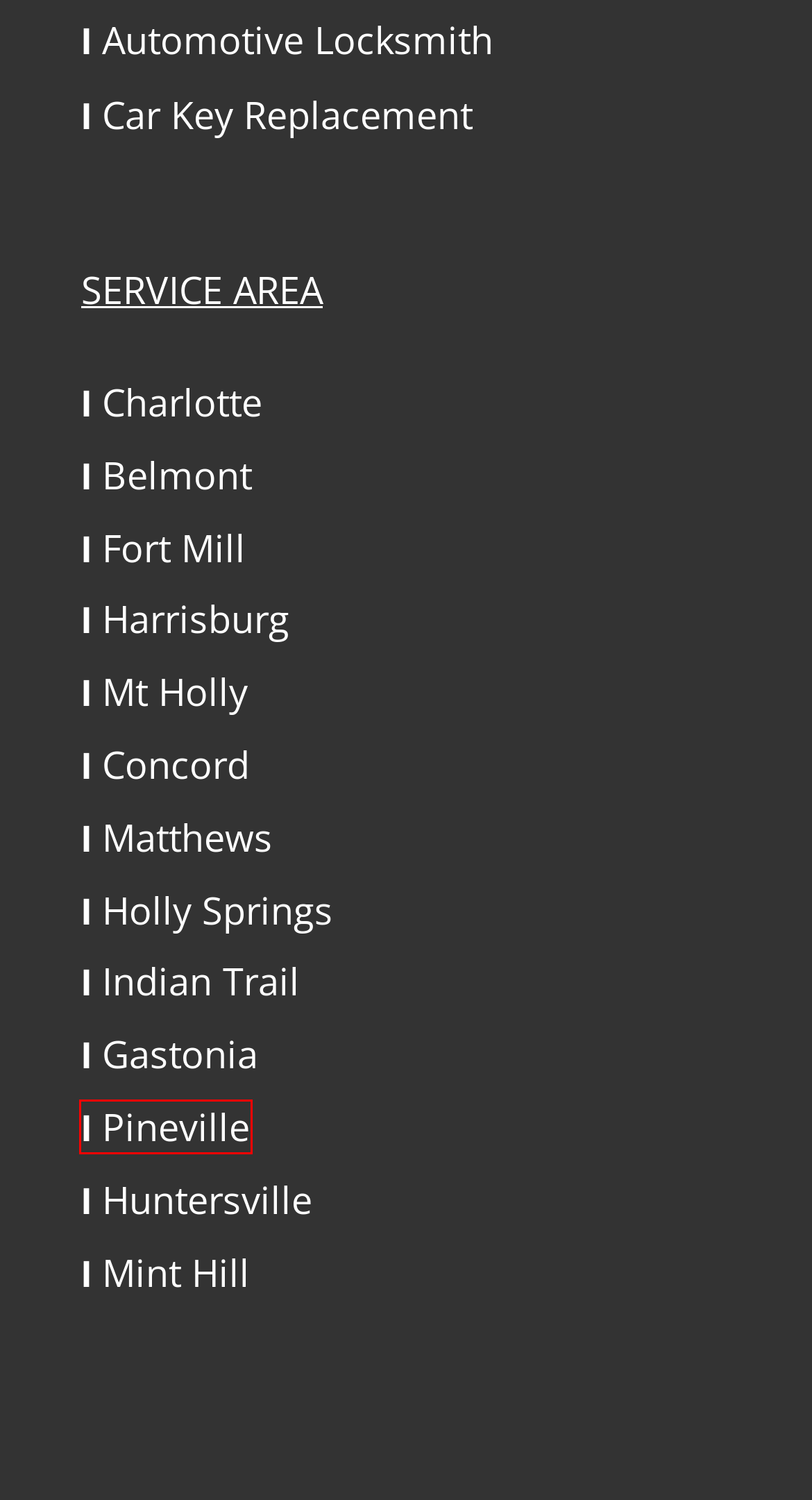Examine the webpage screenshot and identify the UI element enclosed in the red bounding box. Pick the webpage description that most accurately matches the new webpage after clicking the selected element. Here are the candidates:
A. Raleigh Locksmith Group | Just another WordPress site
B. Mint Hill - Master Locksmith Charlotte, NC
C. HOLLY SPRINGS - Master Locksmith Charlotte, NC
D. PINEVILLE - Master Locksmith Charlotte, NC
E. CONCORD - Master Locksmith Charlotte, NC
F. GASTONIA - Master Locksmith Charlotte, NC
G. Raleigh Locksmith Group
H. INDIAN TRAIL - Master Locksmith Charlotte, NC

D